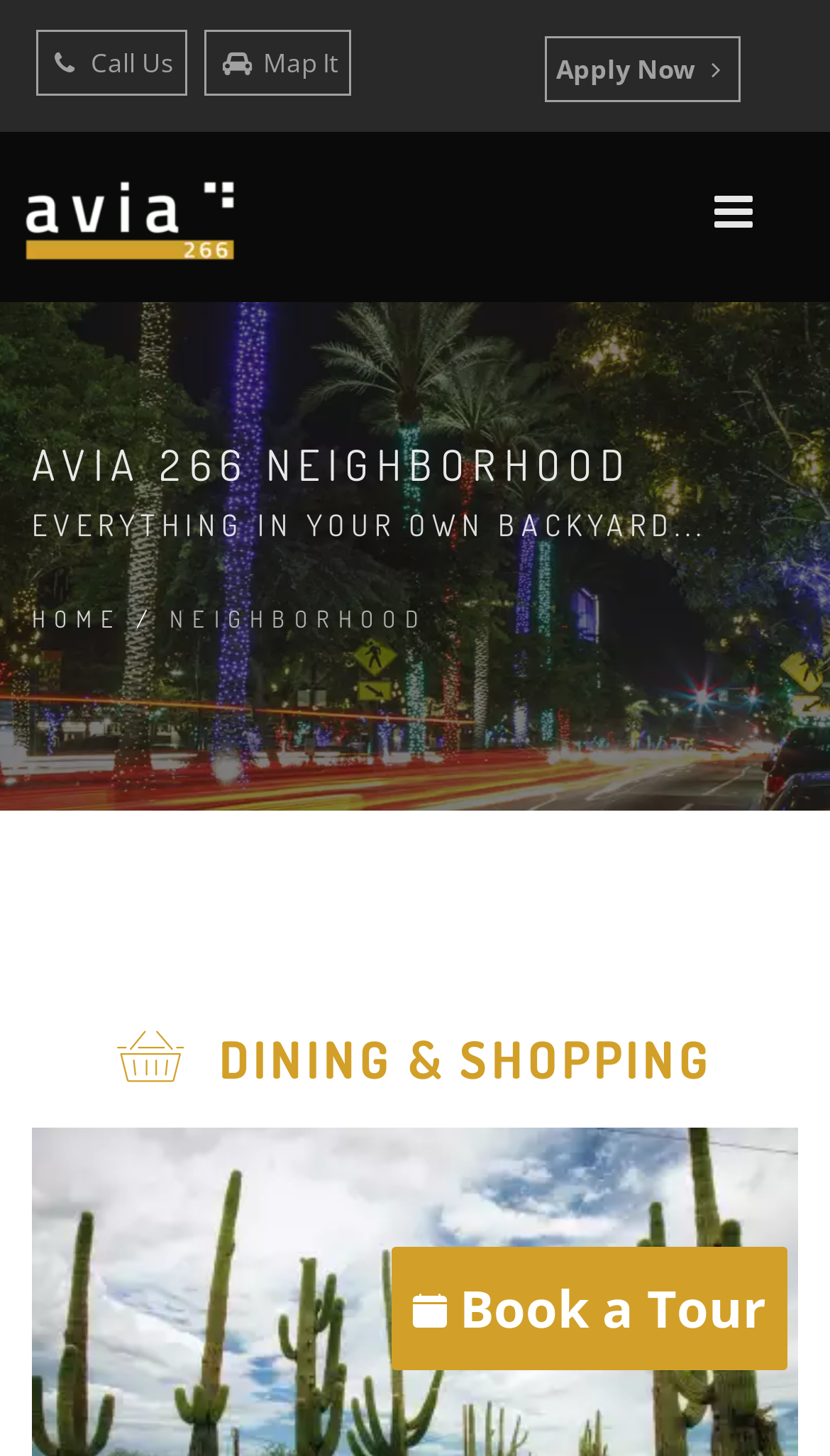What is the tagline of the apartment complex?
Refer to the image and give a detailed answer to the query.

The tagline of the apartment complex can be found in the StaticText element 'EVERYTHING IN YOUR OWN BACKYARD...', which is located below the heading 'AVIA 266 NEIGHBORHOOD'.